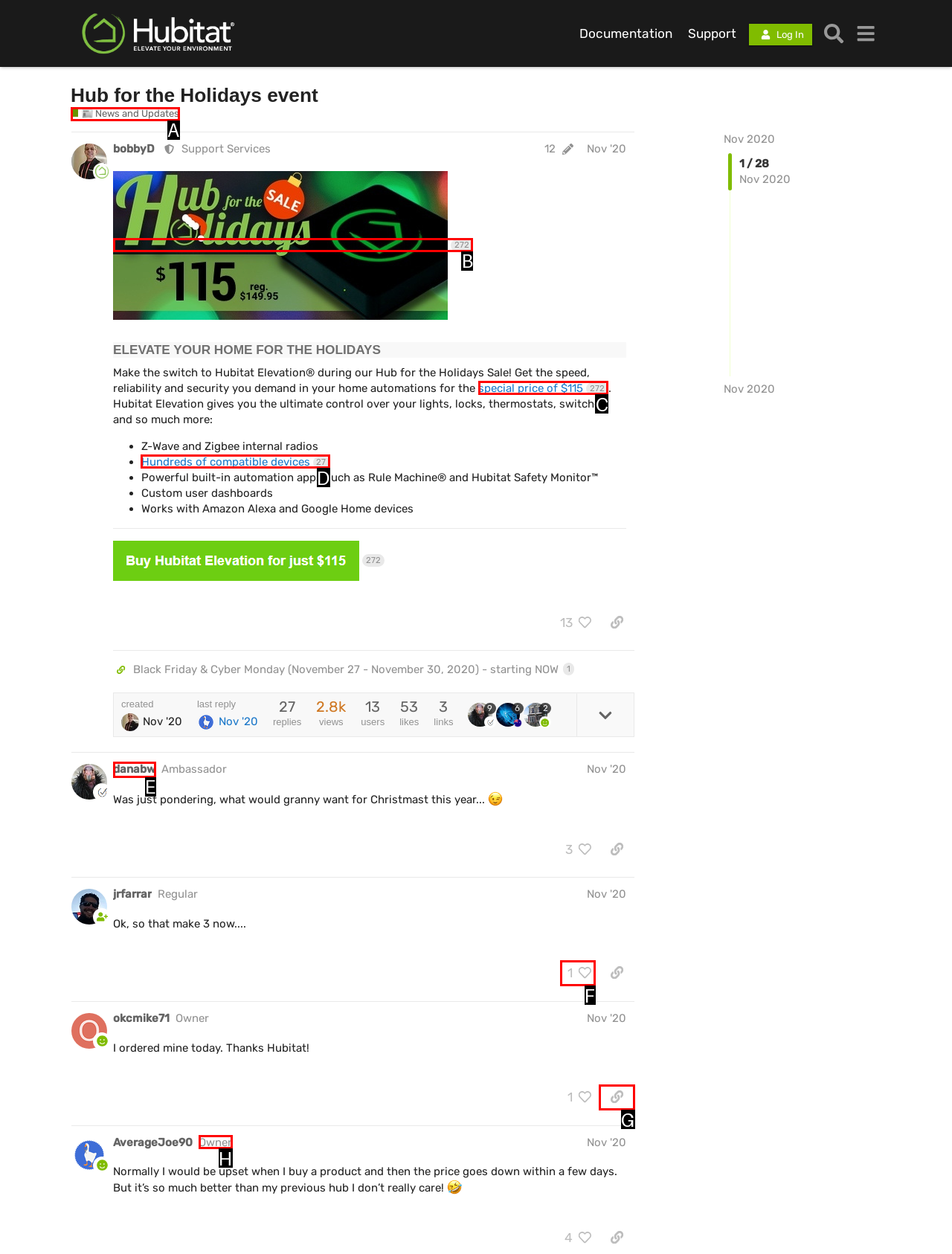Using the element description: Hundreds of compatible devices 27, select the HTML element that matches best. Answer with the letter of your choice.

D